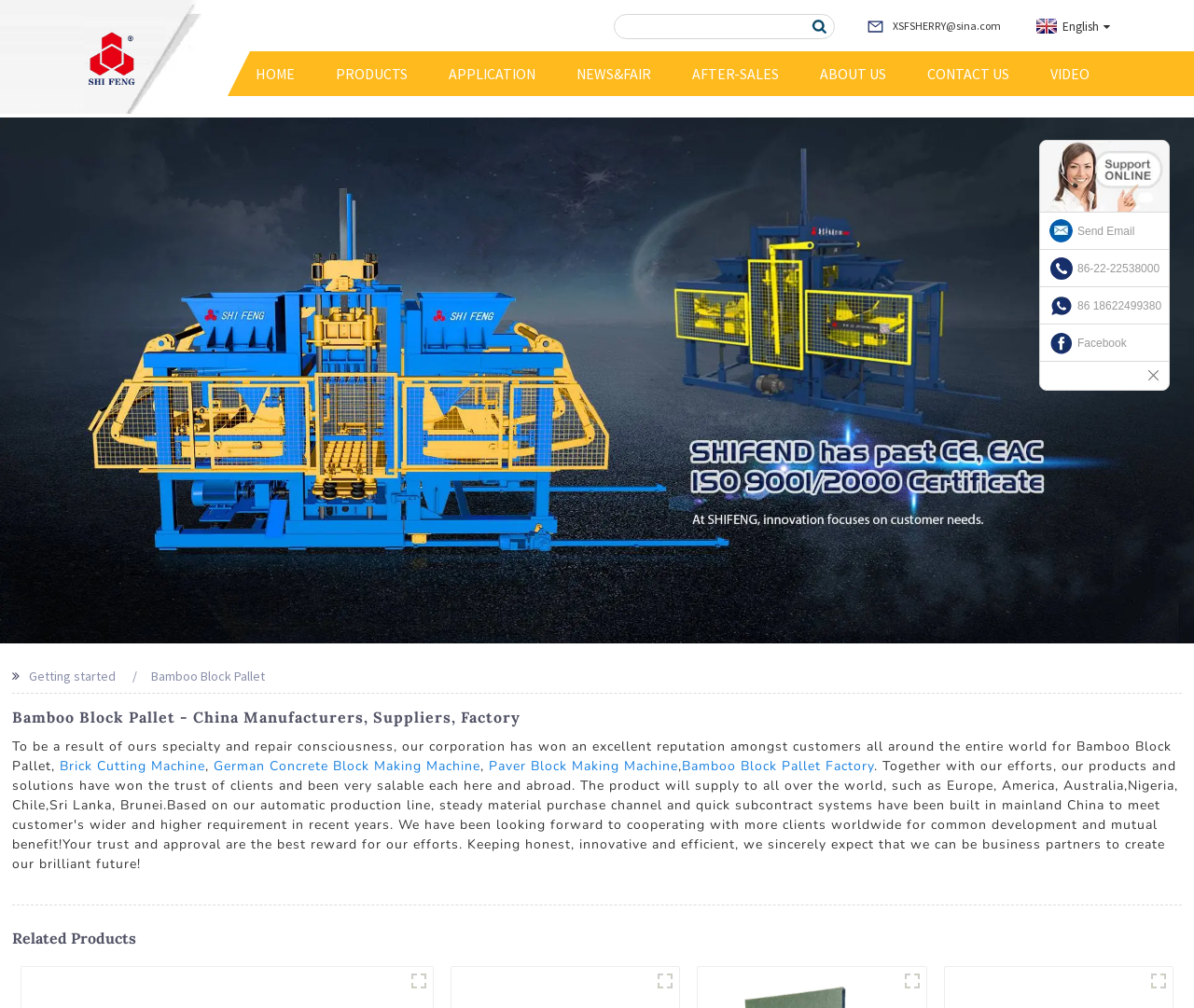Please find and generate the text of the main heading on the webpage.

Bamboo Block Pallet - China Manufacturers, Suppliers, Factory